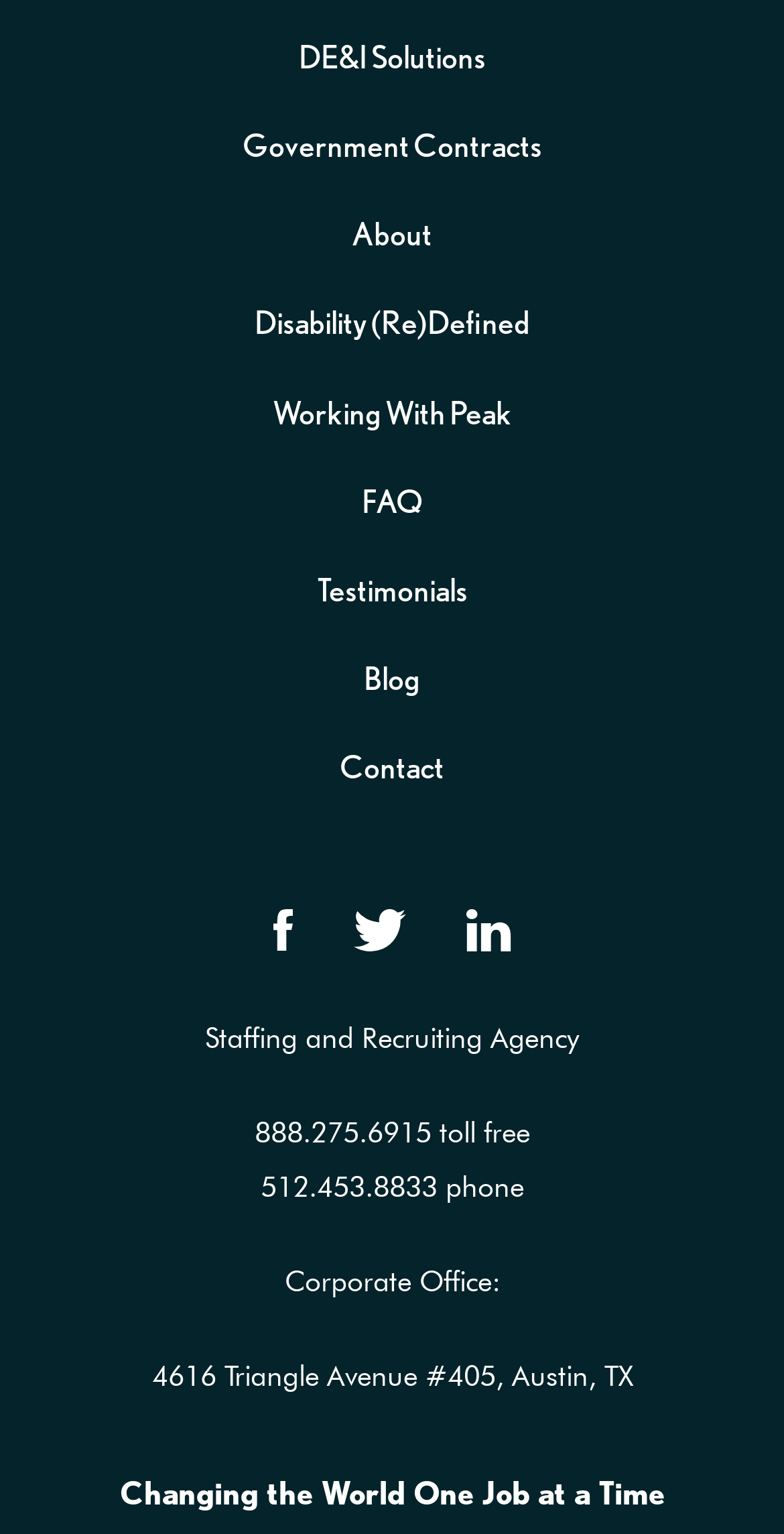How many social network icons are present on the webpage?
Kindly offer a detailed explanation using the data available in the image.

There are three social network icons present on the webpage, each with a link and an image description. They are located at the bottom of the page.